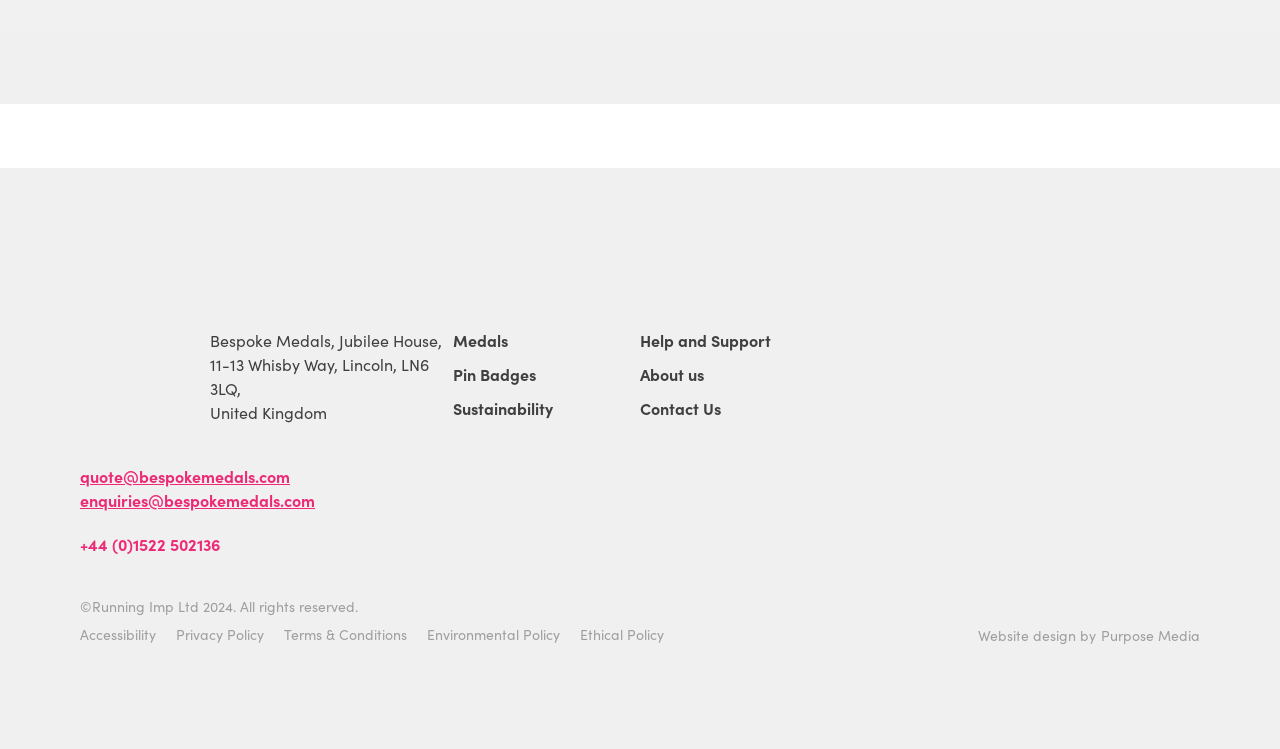Please determine the bounding box coordinates of the element to click in order to execute the following instruction: "Get help and support". The coordinates should be four float numbers between 0 and 1, specified as [left, top, right, bottom].

[0.5, 0.439, 0.602, 0.469]